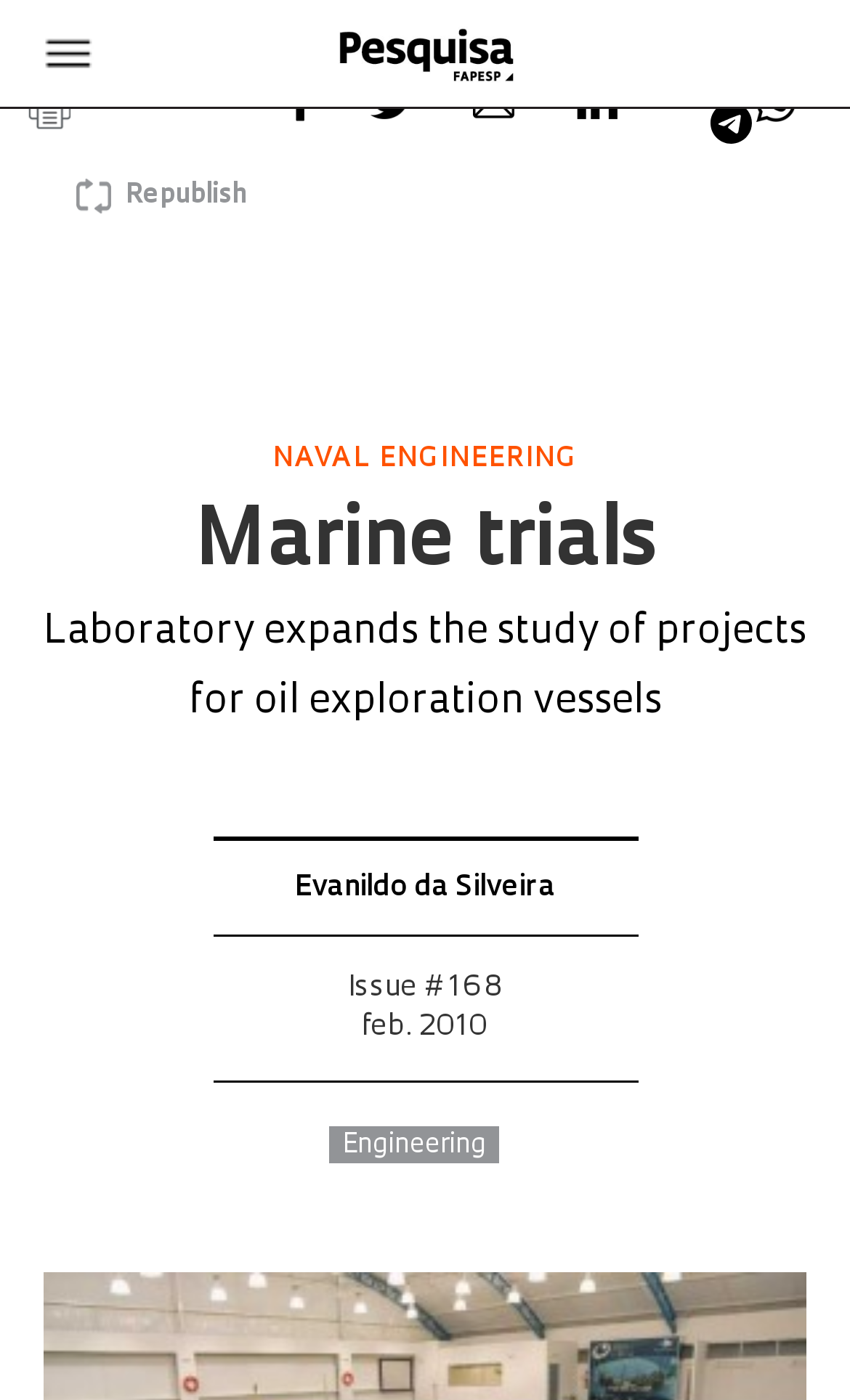Please identify the bounding box coordinates of the element that needs to be clicked to perform the following instruction: "Share on Facebook".

[0.341, 0.086, 0.431, 0.103]